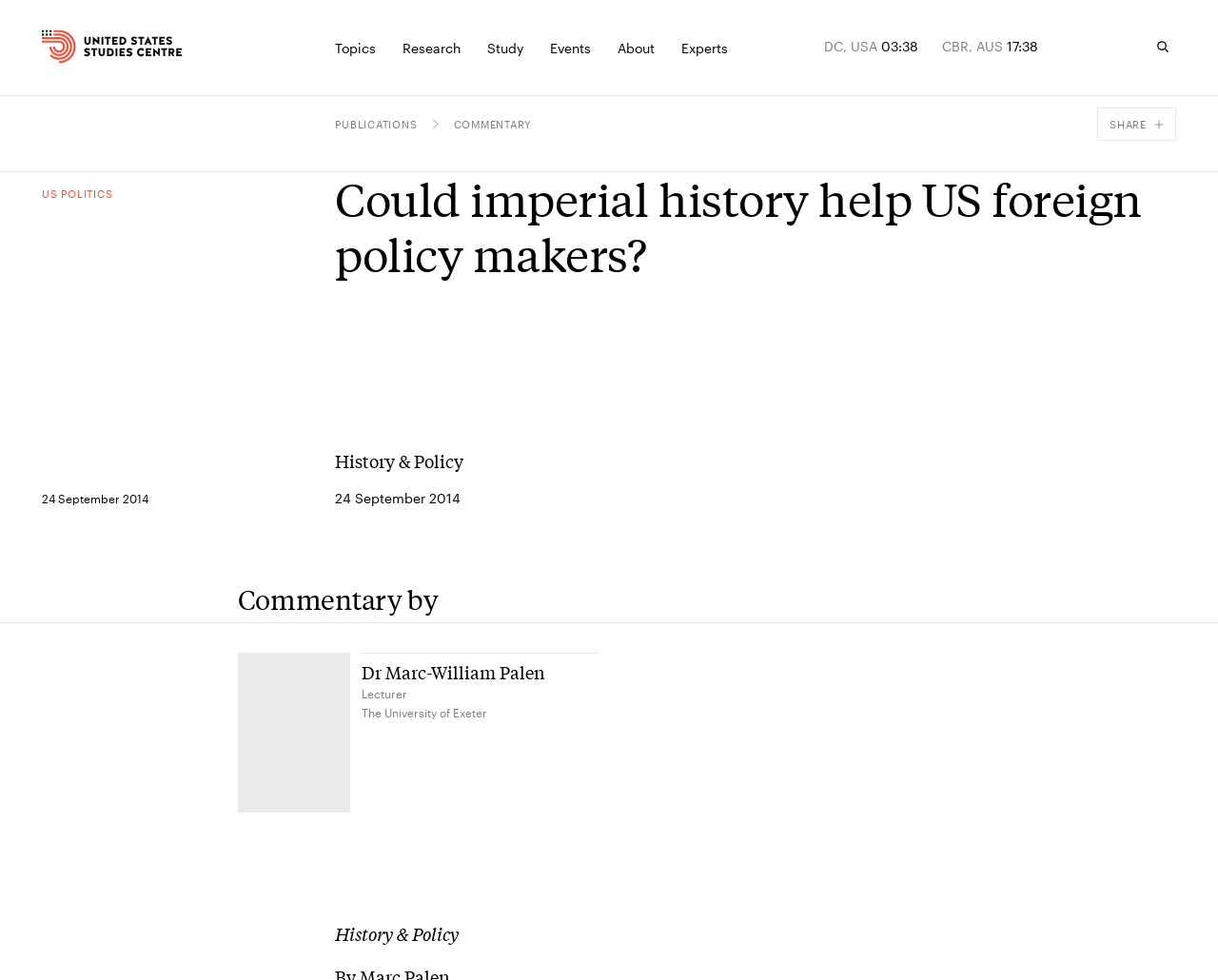For the following element description, predict the bounding box coordinates in the format (top-left x, top-left y, bottom-right x, bottom-right y). All values should be floating point numbers between 0 and 1. Description: Publications

[0.275, 0.12, 0.343, 0.133]